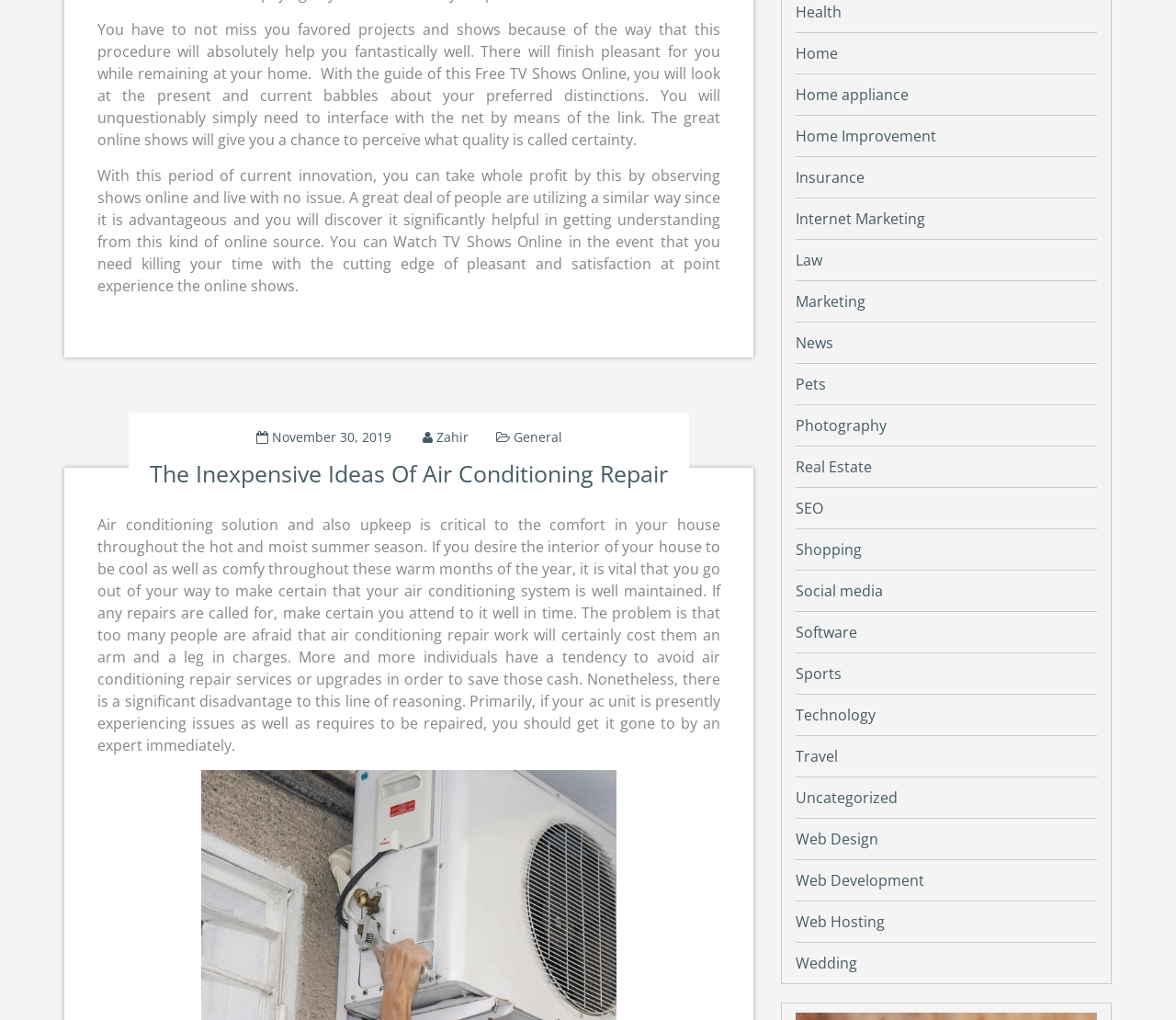Analyze the image and deliver a detailed answer to the question: What type of content is available on this webpage?

The webpage appears to be a blog post, as it contains a header, a date, and an author, followed by a block of text discussing a specific topic, which is a common structure for blog posts.